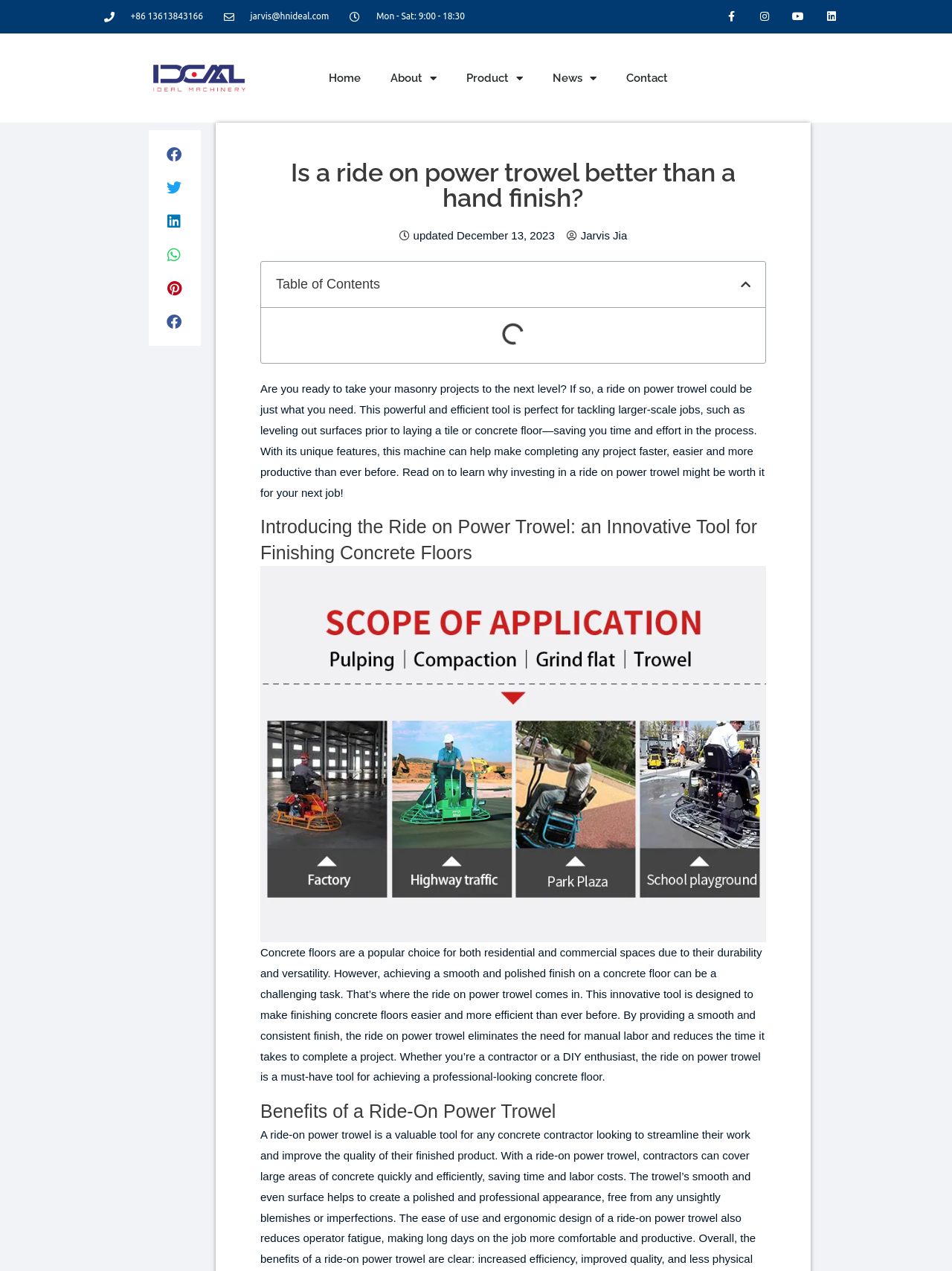Specify the bounding box coordinates of the area that needs to be clicked to achieve the following instruction: "View news in the Entertainment category".

None